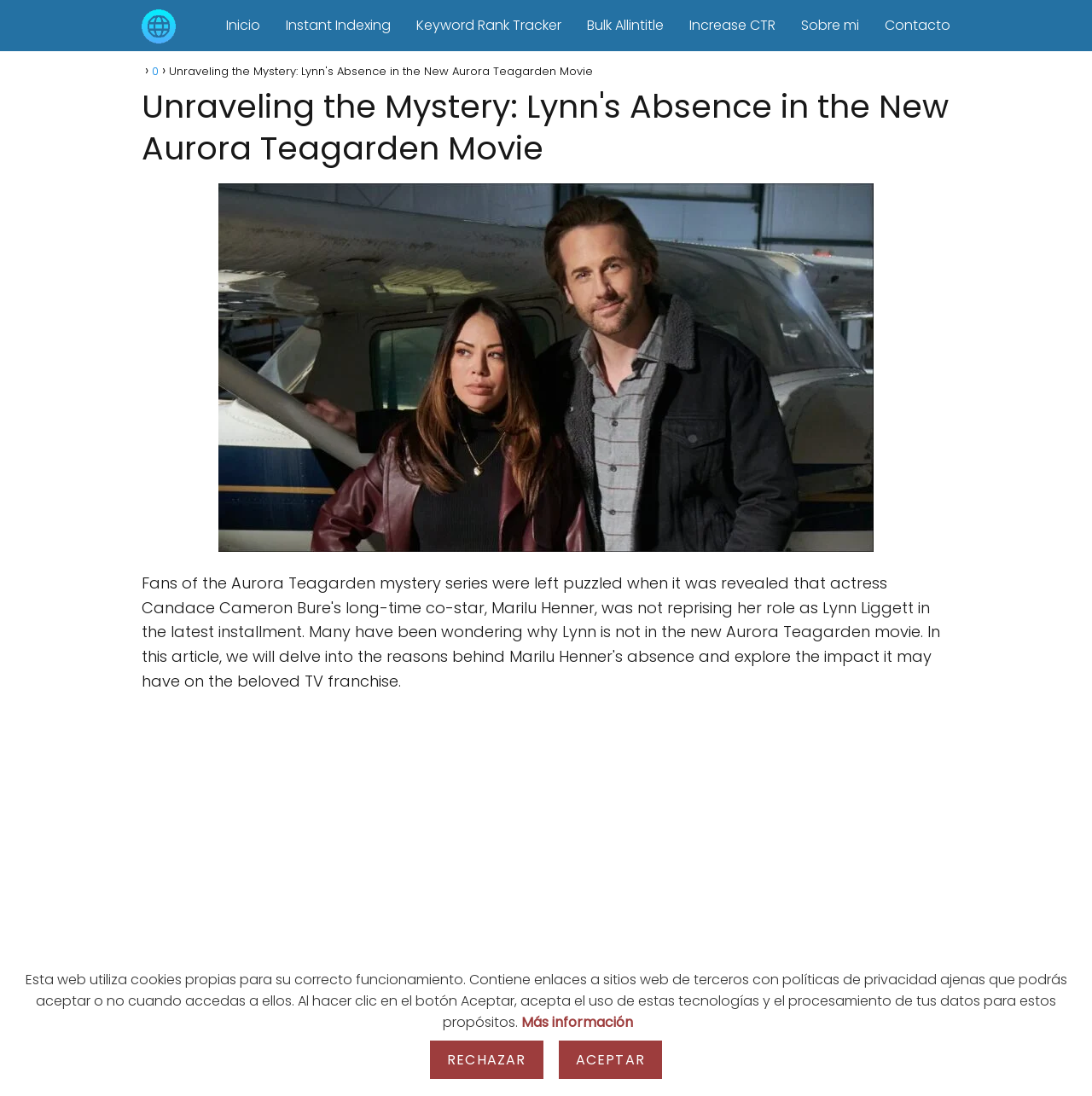Please find the bounding box coordinates for the clickable element needed to perform this instruction: "view instant indexing".

[0.262, 0.014, 0.358, 0.032]